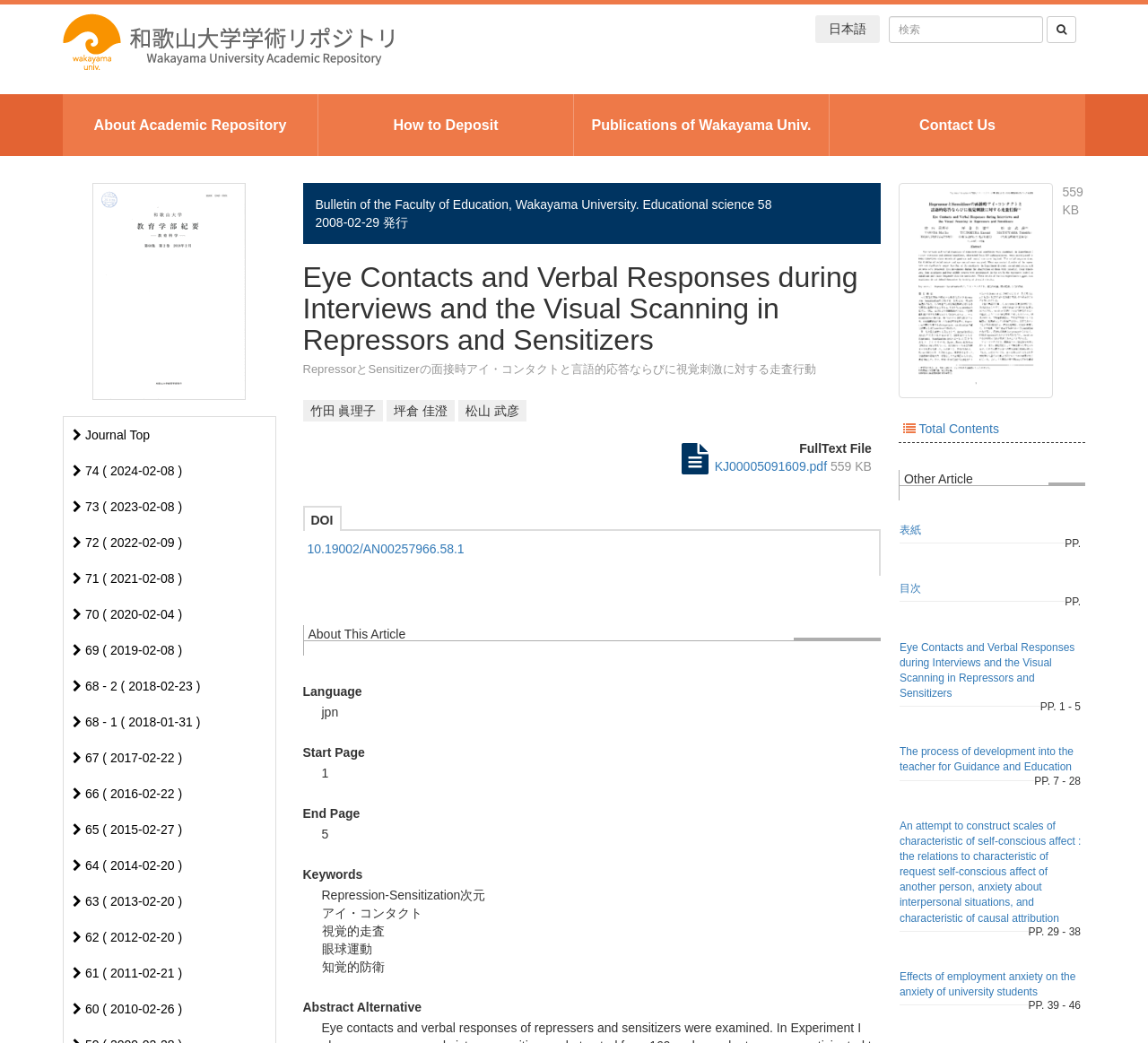Offer a meticulous description of the webpage's structure and content.

The webpage is the Wakayama University Academic Repository, which appears to be a digital archive of academic publications. At the top of the page, there is a search bar with a magnifying glass icon and a textbox labeled "検索" (search). To the right of the search bar, there are links to switch the language to Japanese and a button with a search icon.

Below the search bar, there are several links to different sections of the repository, including "About Academic Repository", "How to Deposit", "Publications of Wakayama Univ.", and "Contact Us". 

On the left side of the page, there is a list of journal issues, with each issue represented by a link with a folder icon and a label indicating the issue number and publication date. The list of issues spans from 2024 to 2010.

The main content of the page is a detailed view of a specific academic article. The article title, "Eye Contacts and Verbal Responses during Interviews and the Visual Scanning in Repressors and Sensitizers", is displayed prominently, along with the authors' names and a link to the full-text file. There are also links to the DOI and an "About This Article" section.

Below the article title, there are several sections of metadata, including language, start and end pages, keywords, and abstract. The keywords are listed in Japanese, and include terms such as "Repression-Sensitization dimension", "eye contact", and "visual scanning".

Further down the page, there are links to other articles, including a table of contents and a link to the cover page. There are also several horizontal separator lines dividing the different sections of the page.

At the bottom of the page, there are links to other articles, each with a brief description and page range. The page ranges are listed in Japanese, with the format "PP. X - Y".